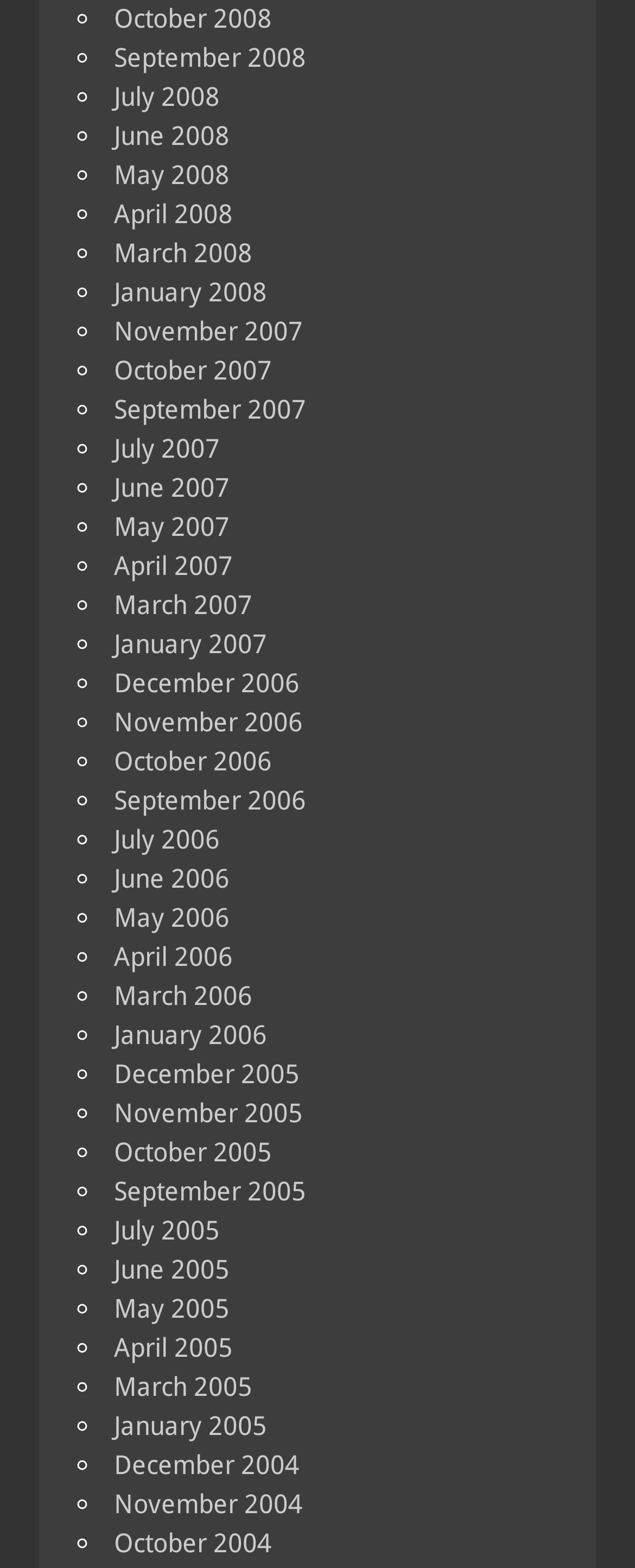Given the element description, predict the bounding box coordinates in the format (top-left x, top-left y, bottom-right x, bottom-right y), using floating point numbers between 0 and 1: July 2007

[0.179, 0.276, 0.346, 0.296]